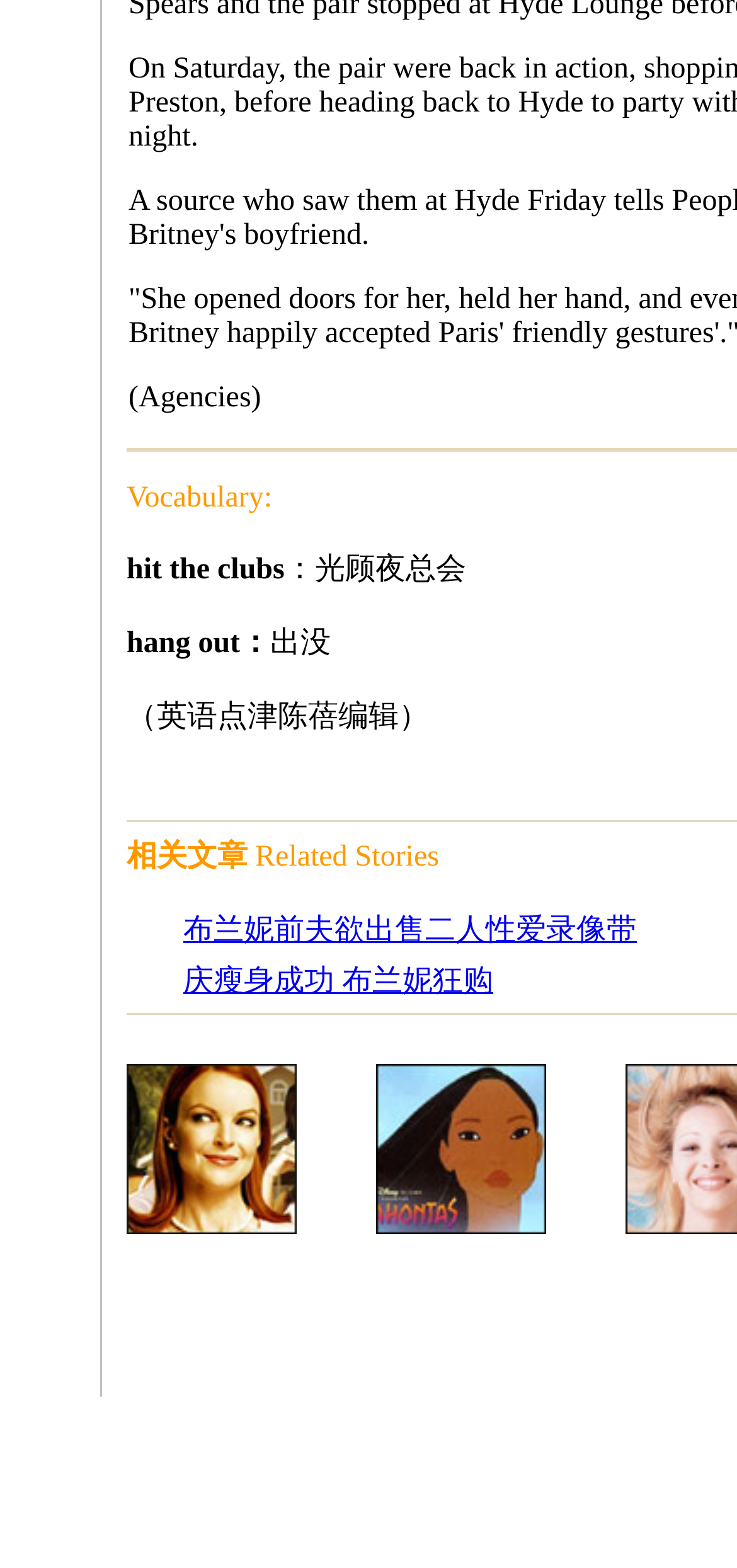Provide a single word or phrase answer to the question: 
How many table cells are there in the first table?

2